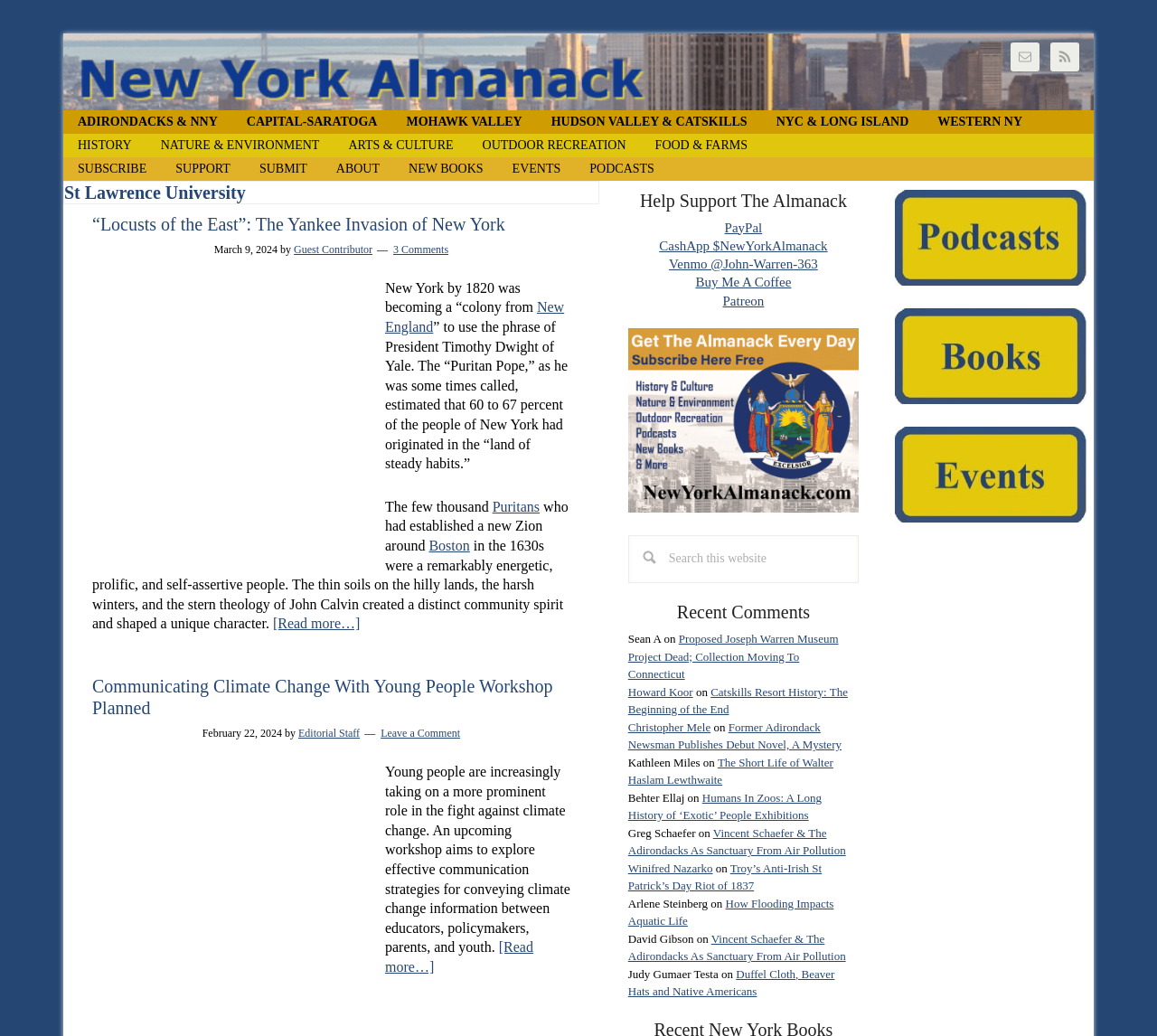What is the name of the event mentioned in the third article?
Please look at the screenshot and answer in one word or a short phrase.

Howl Grand Slam